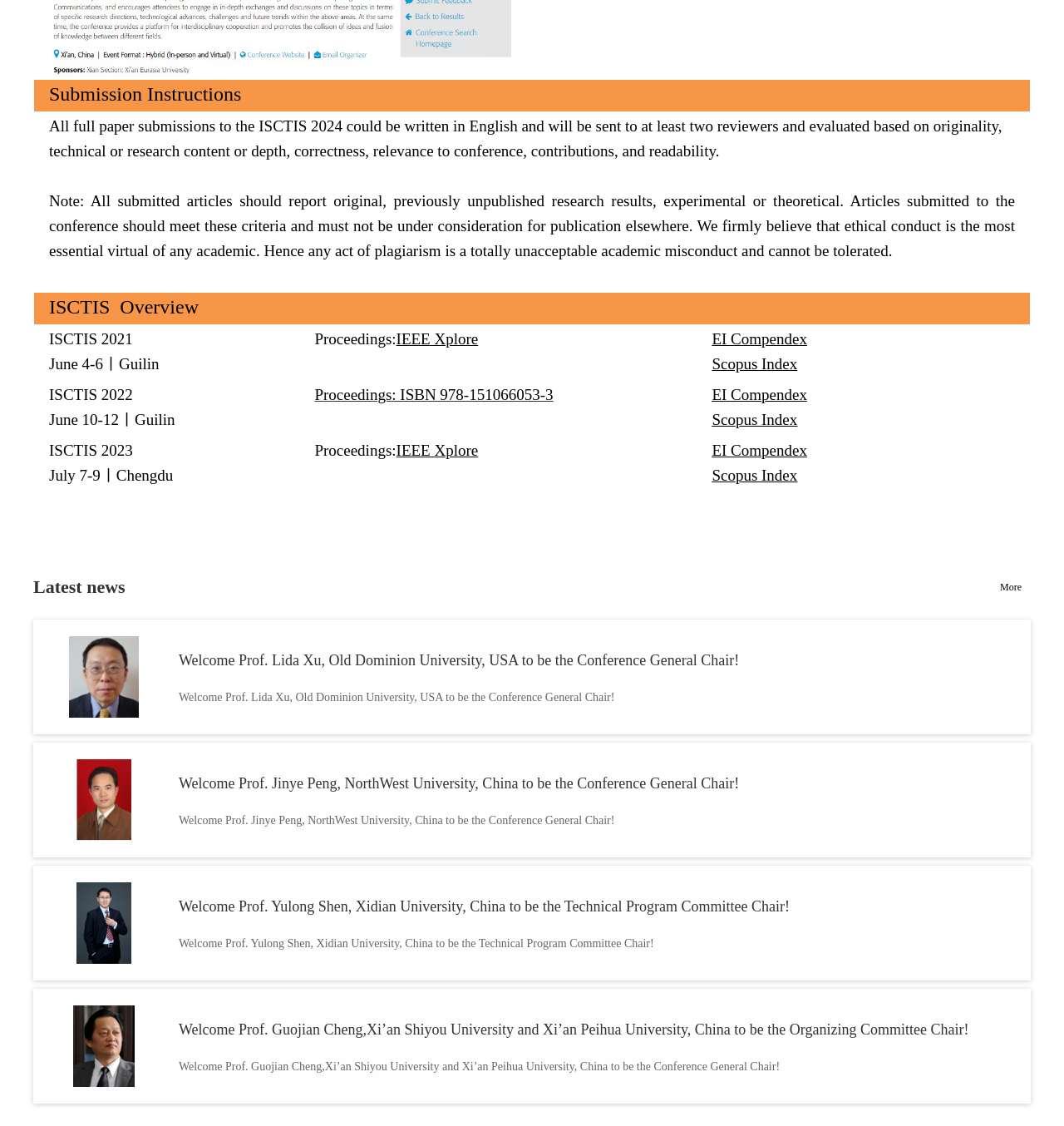Given the element description "Proceedings: ISBN 978-151066053-3", identify the bounding box of the corresponding UI element.

[0.296, 0.346, 0.52, 0.357]